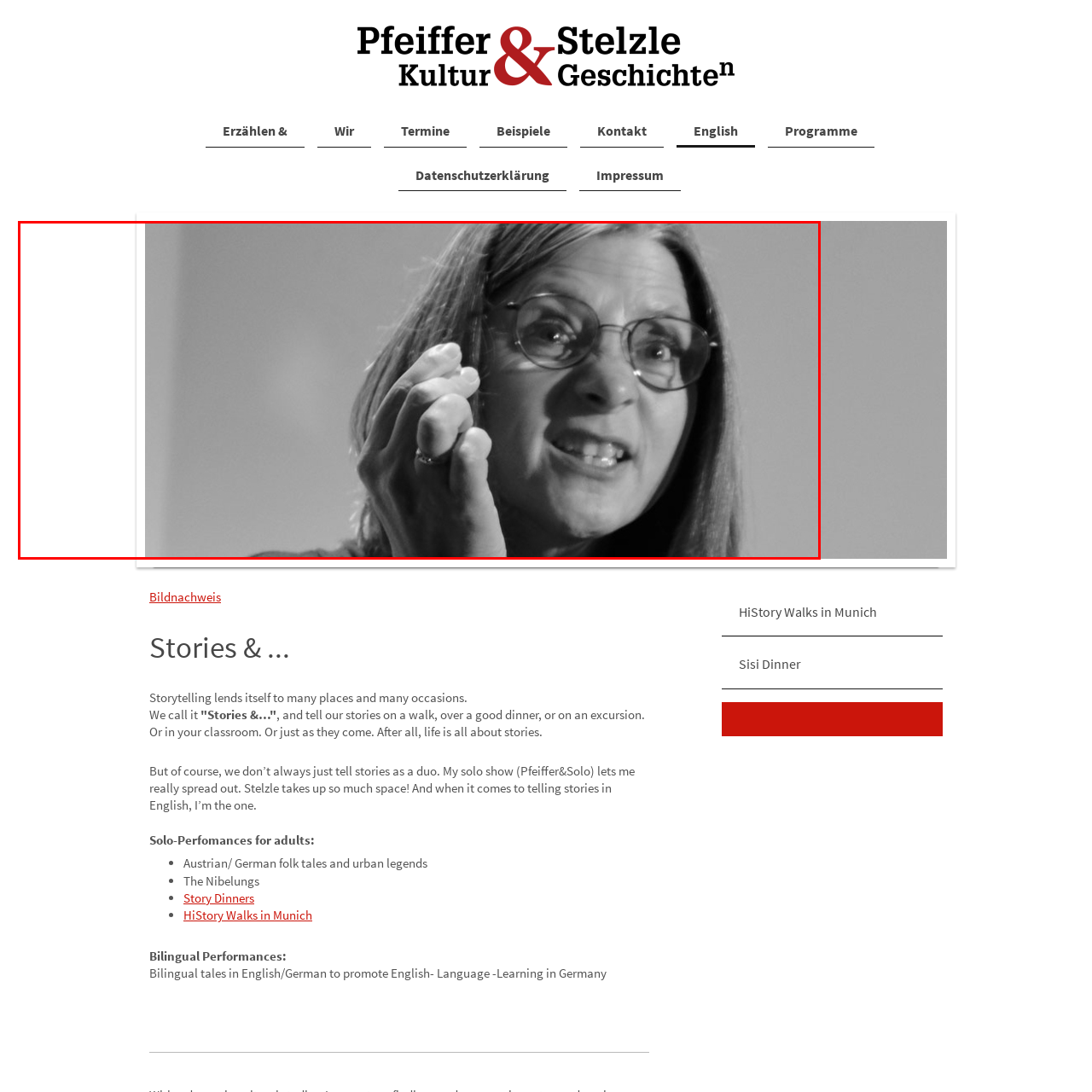What is the woman wearing on her face?
Analyze the image within the red frame and provide a concise answer using only one word or a short phrase.

glasses